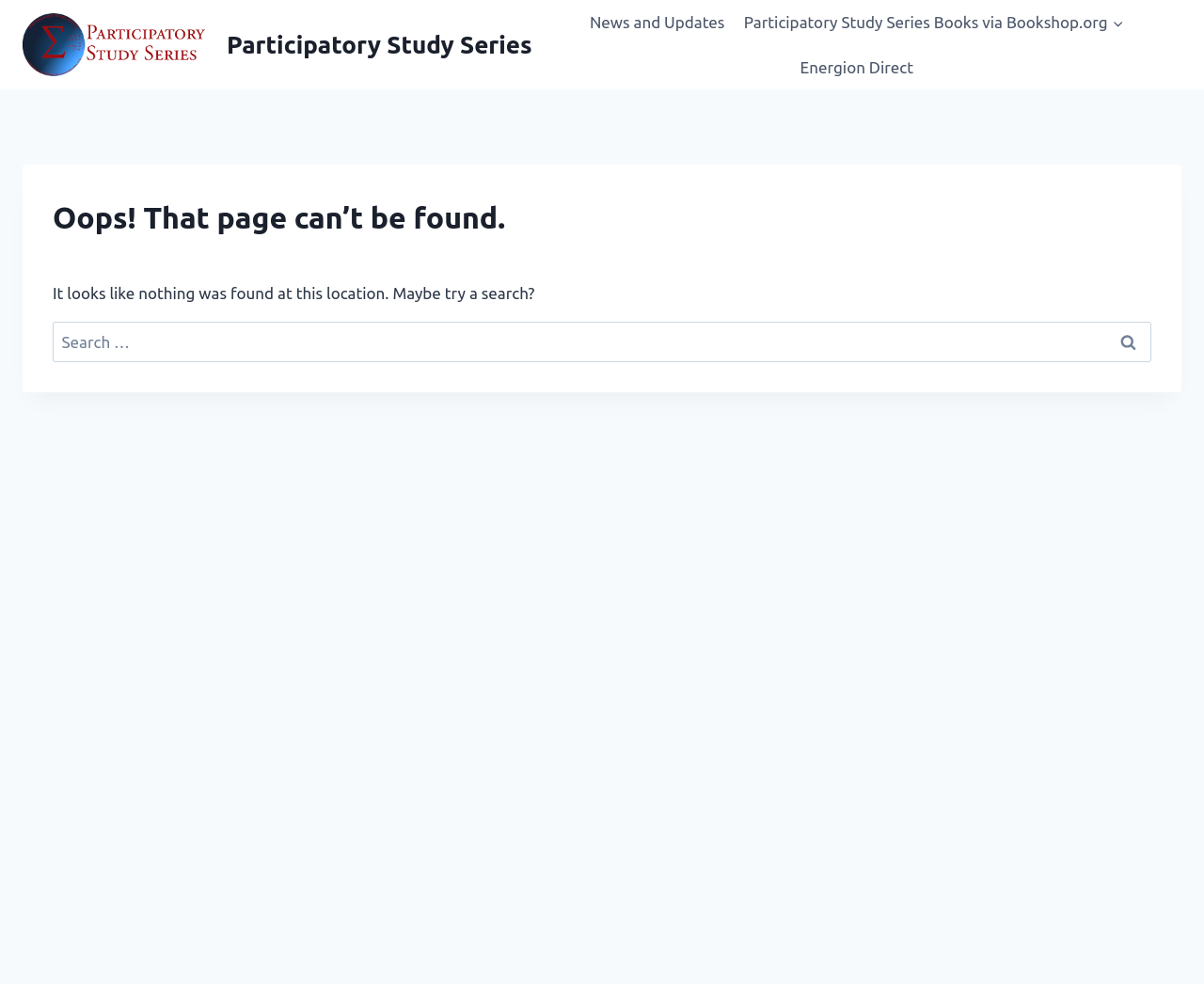How many navigation links are there?
Provide a one-word or short-phrase answer based on the image.

3